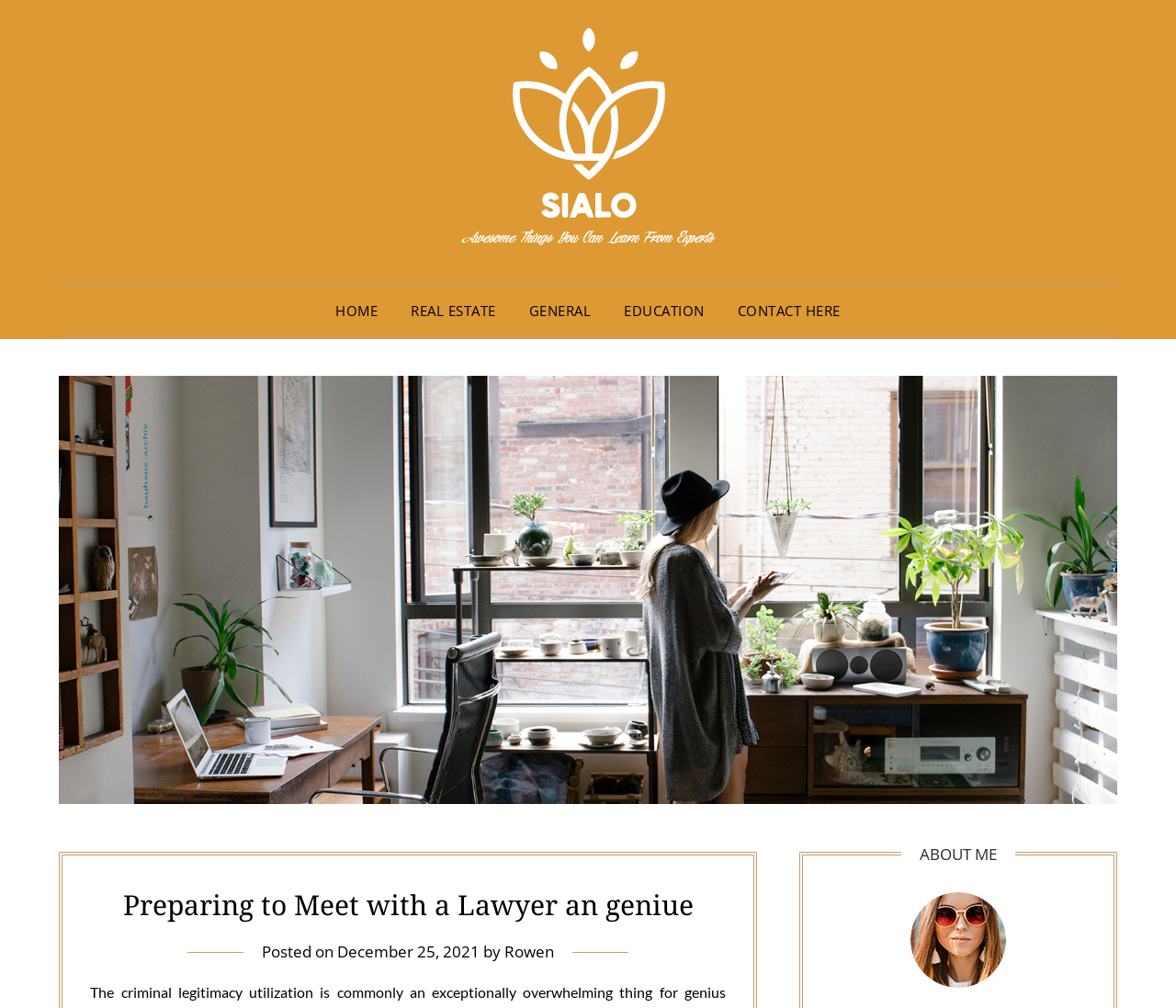Please provide a comprehensive answer to the question based on the screenshot: What is the purpose of the 'CONTACT HERE' link?

The presence of a 'CONTACT HERE' link in the navigation menu suggests that it is intended for users to contact the author or lawyer, possibly to inquire about their services or to schedule a meeting.